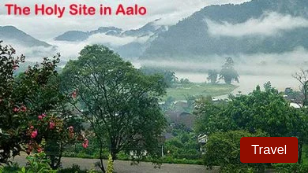Offer an in-depth caption for the image presented.

This image showcases "The Holy Site in Aalo," a picturesque travel destination surrounded by lush greenery and misty mountains. The serene landscape features beautiful trees and vibrant flowers, conveying a sense of tranquility. In the background, the rolling hills are partially shrouded in fog, enhancing the ethereal atmosphere. A prominent "Travel" label is featured in the bottom right corner, inviting visitors to explore this enchanting location further. This scene captures the natural beauty and cultural significance of Aalo, making it a must-visit site for travelers seeking both adventure and peace.